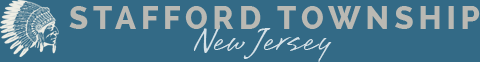Offer a comprehensive description of the image.

The image features the official emblem of Stafford Township, New Jersey, prominently displaying the name "STAFFORD TOWNSHIP" in bold, uppercase letters, complemented by the elegant, cursive script of "New Jersey." This logo is enhanced by the stylized illustration of a Native American chief, symbolizing the area's historical and cultural heritage. The background is a calming shade of blue, providing a professional and welcoming appearance, reflective of the township's commitment to its community.